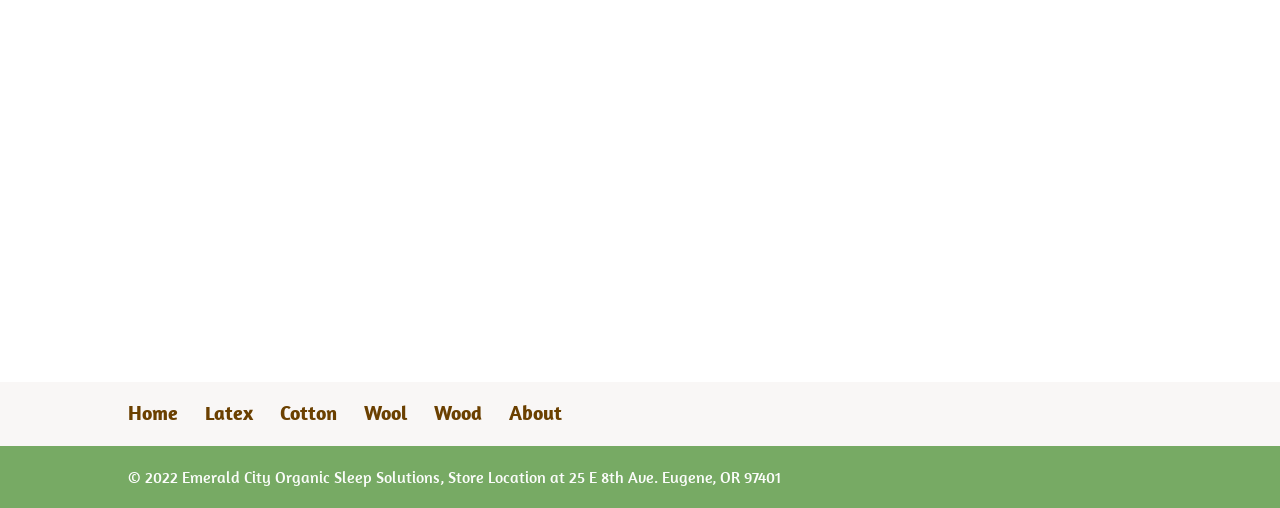How many links are in the top navigation menu?
Answer the question with as much detail as possible.

I counted the number of links in the top navigation menu by looking at the links 'Home', 'Latex', 'Cotton', 'Wool', 'Wood', and 'About'.